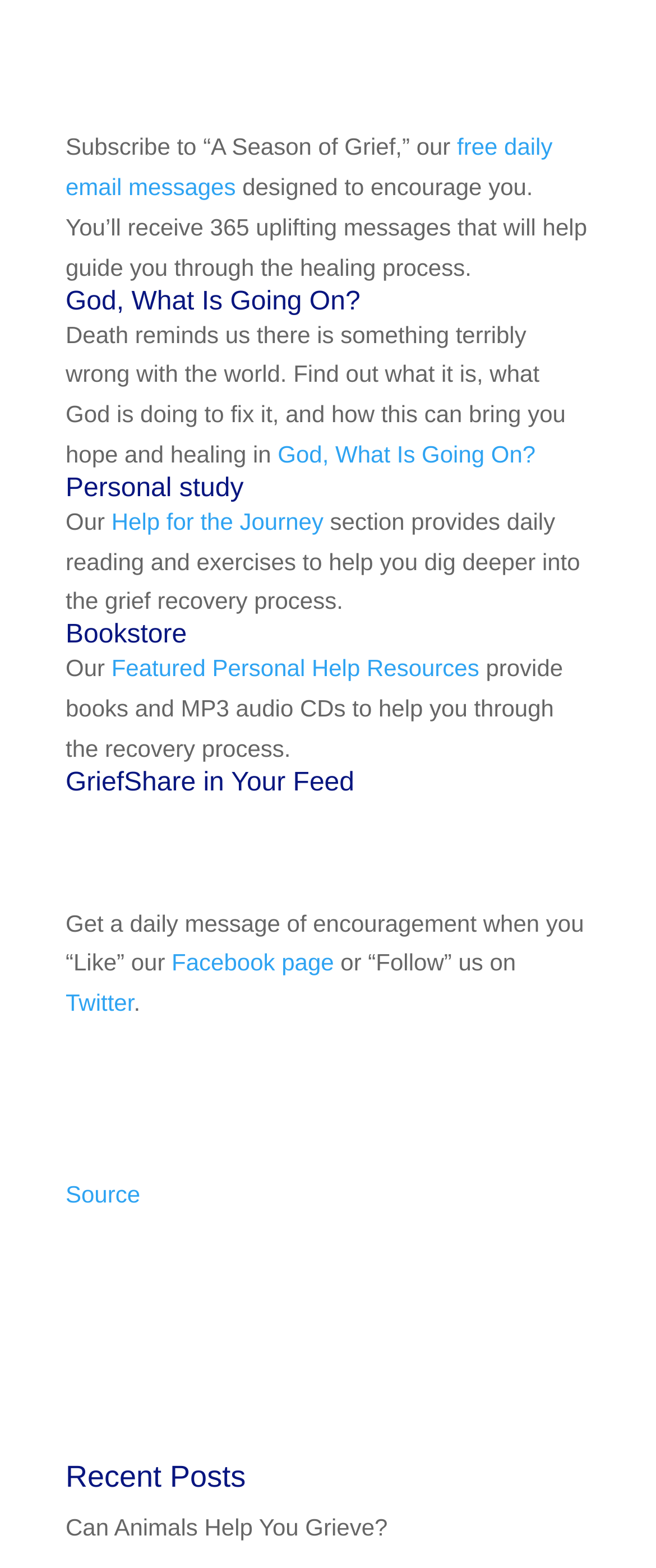Reply to the question below using a single word or brief phrase:
How many social media platforms are mentioned?

2